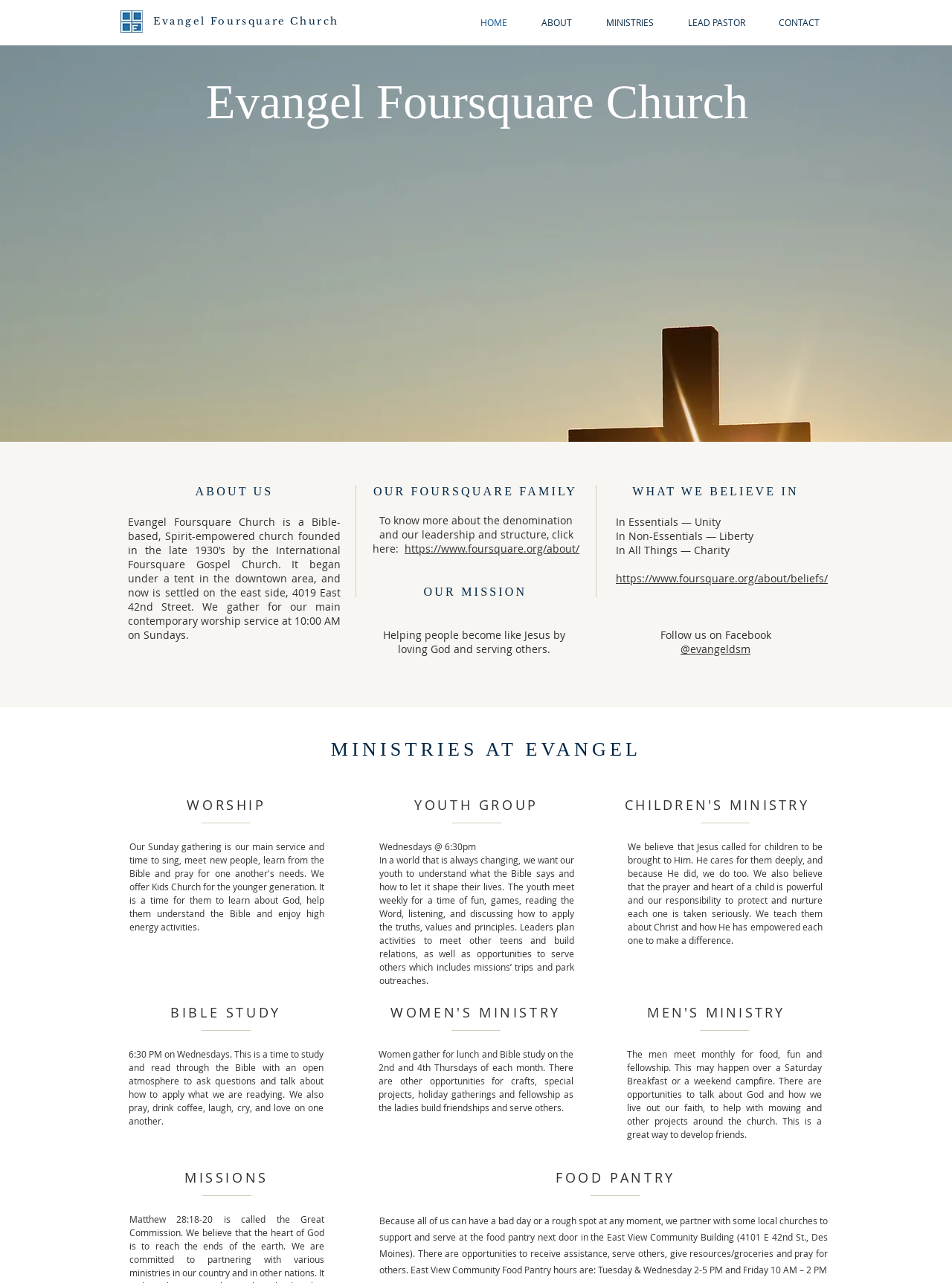Show the bounding box coordinates for the HTML element described as: "HOME".

[0.487, 0.012, 0.551, 0.024]